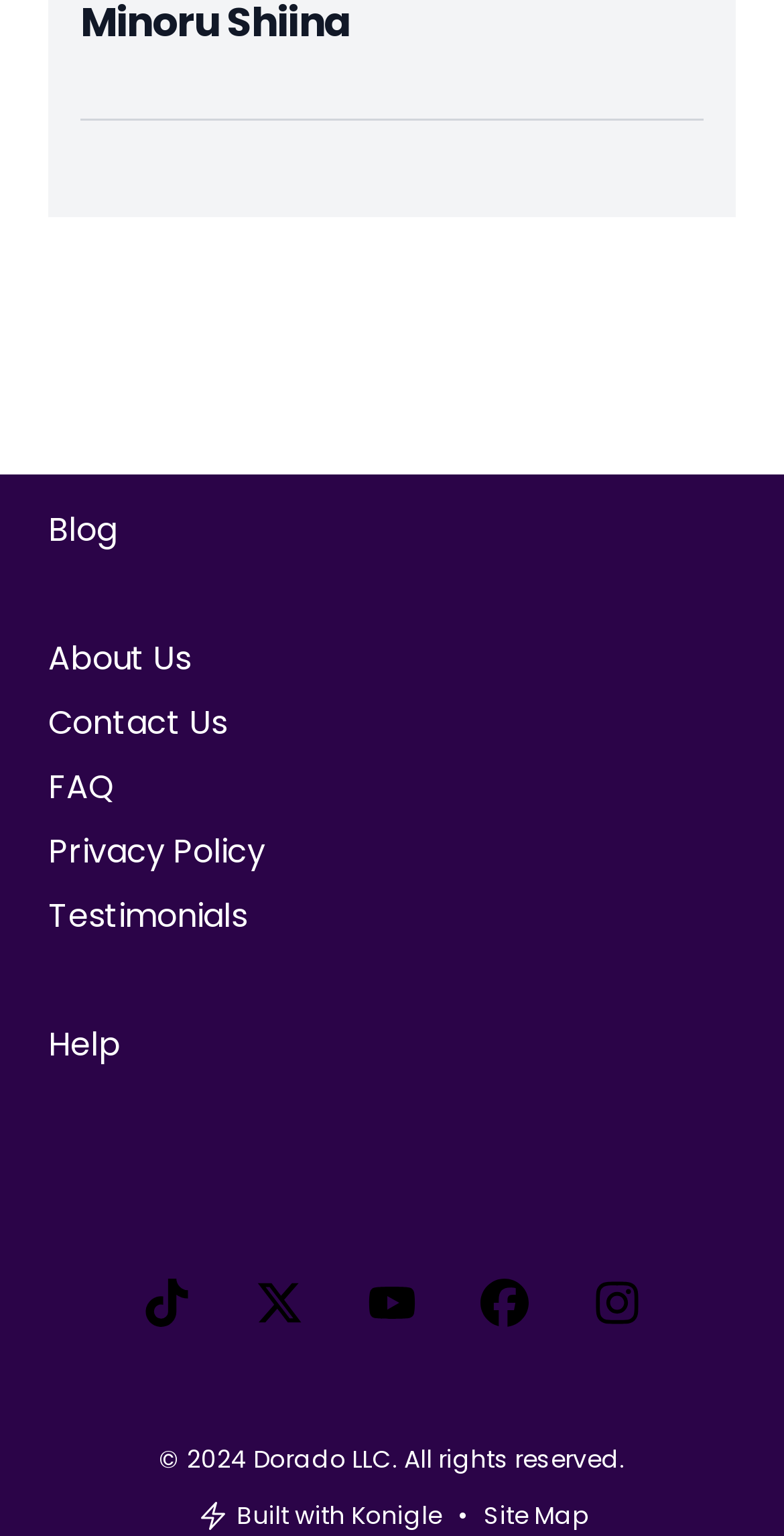Please answer the following question using a single word or phrase: What is the copyright year?

2024